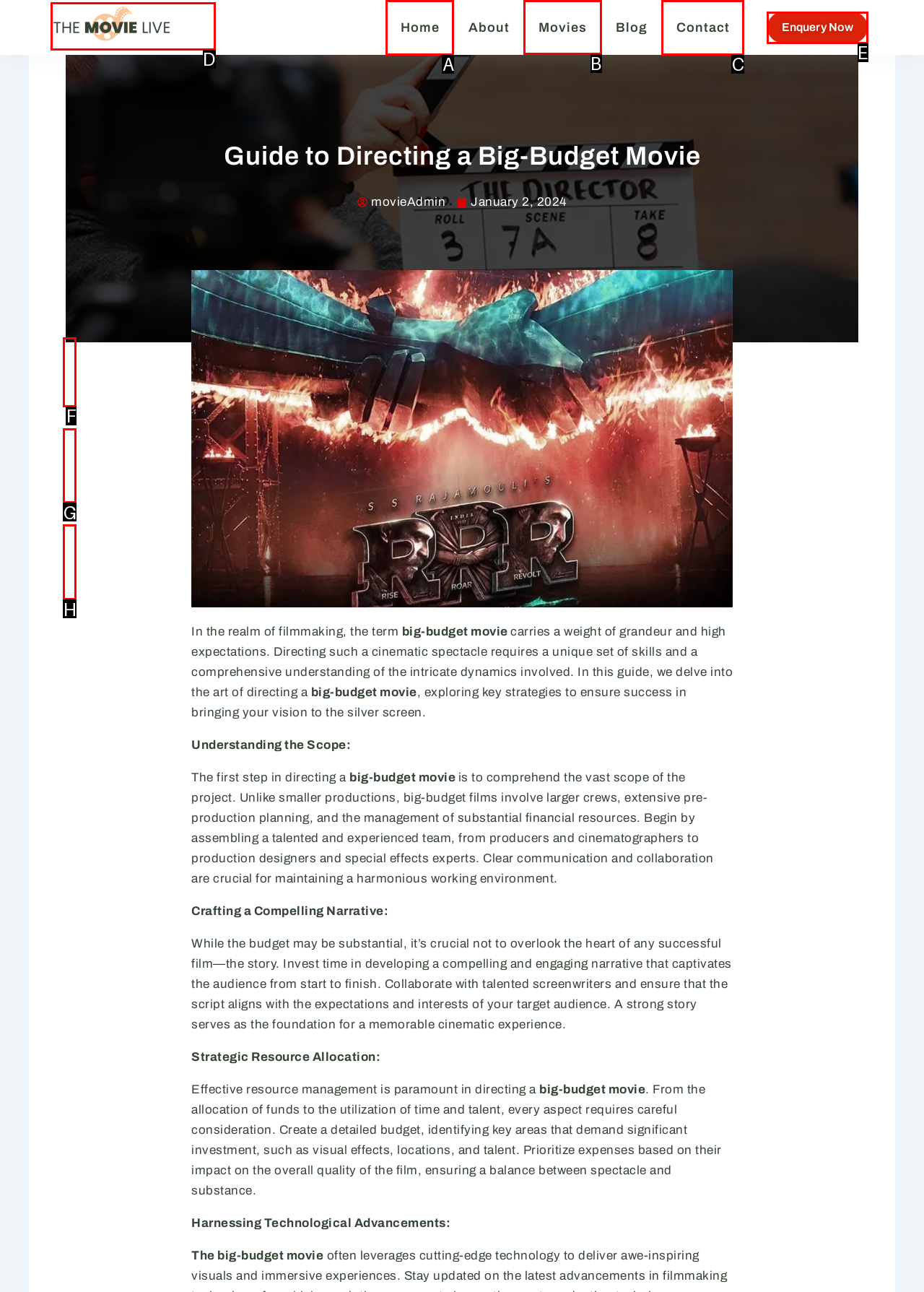Choose the UI element to click on to achieve this task: Leave a comment. Reply with the letter representing the selected element.

None